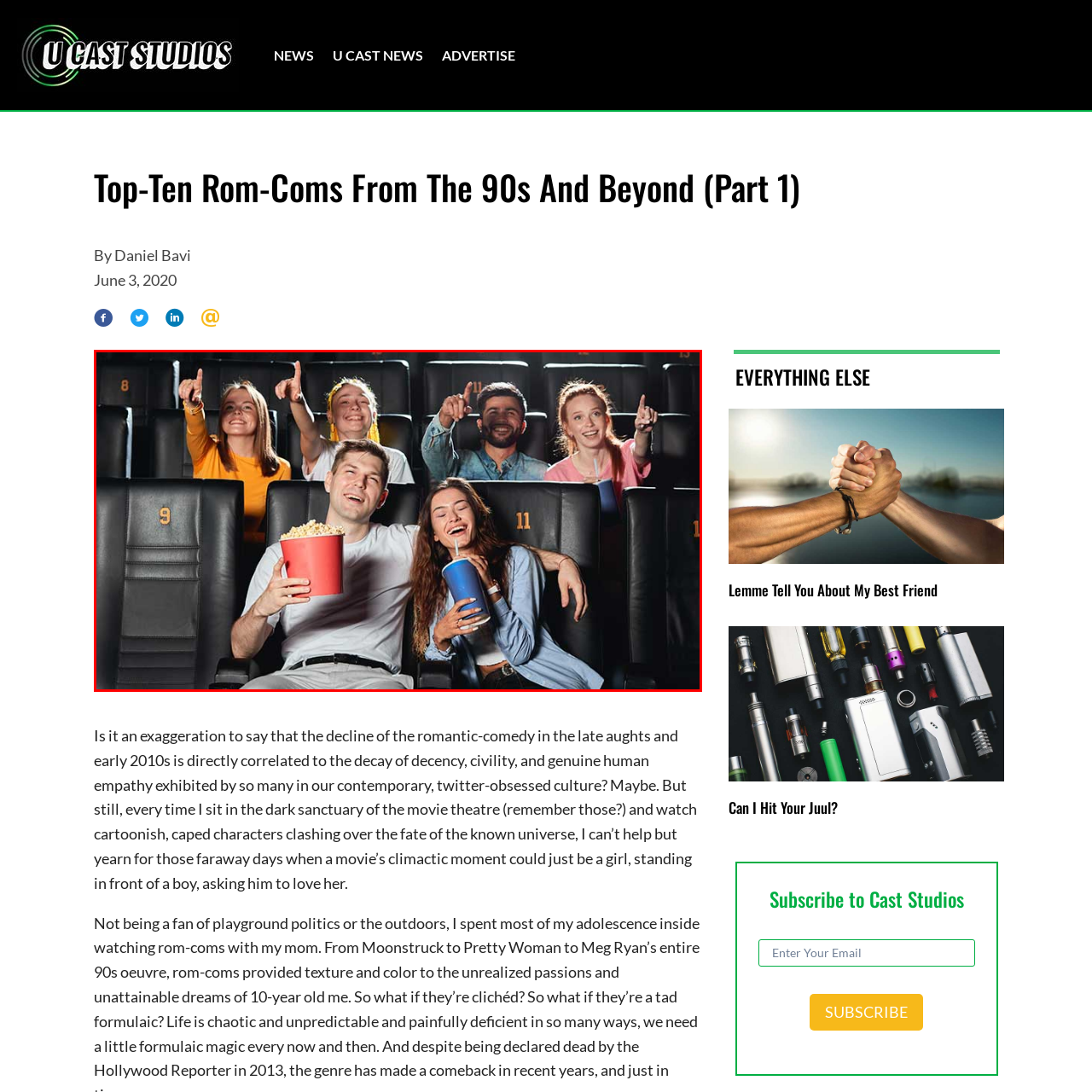Focus on the area marked by the red boundary, What color is the drink the woman is holding? Answer concisely with a single word or phrase.

Blue